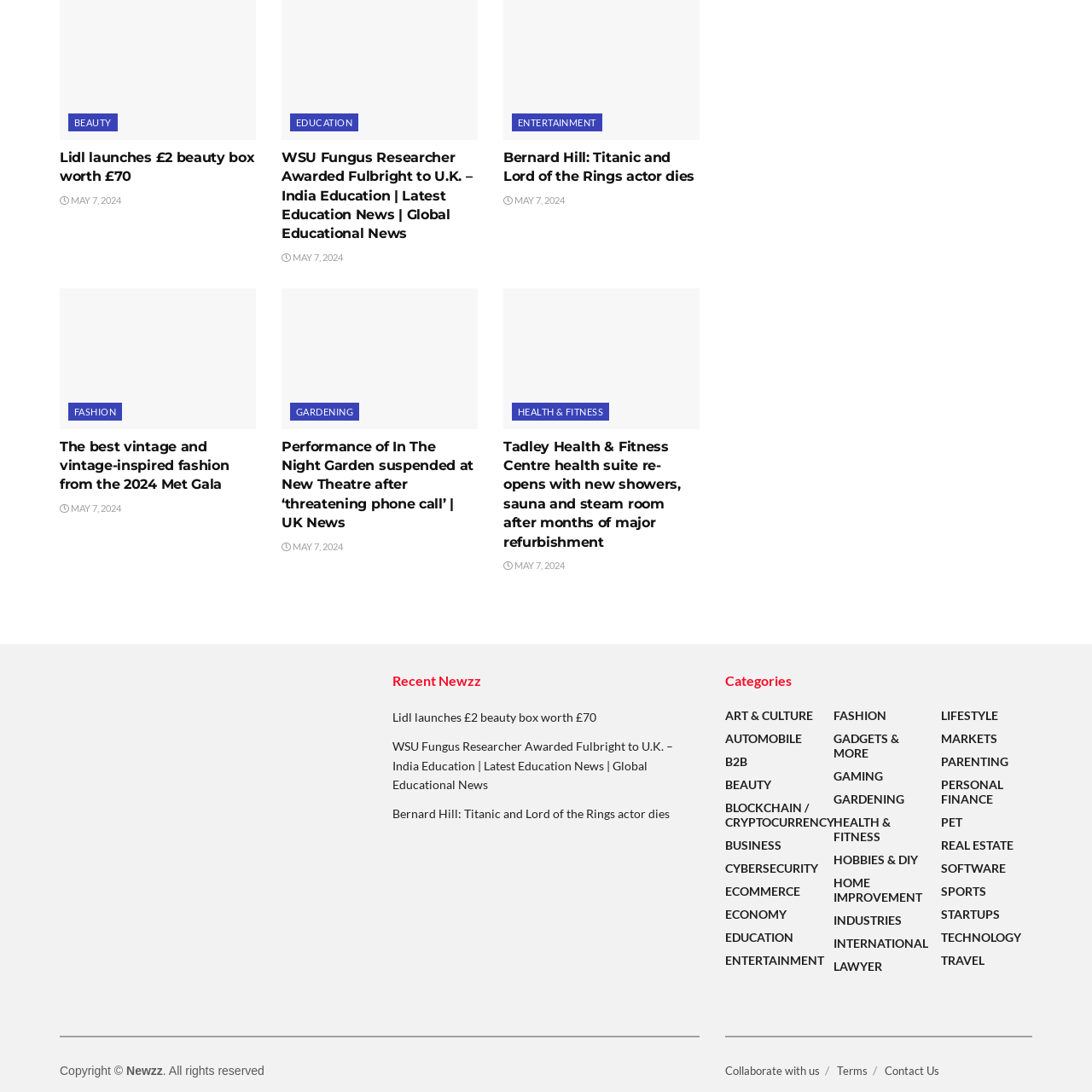Please locate the bounding box coordinates of the element that should be clicked to complete the given instruction: "View the latest EDUCATION news".

[0.266, 0.104, 0.328, 0.12]